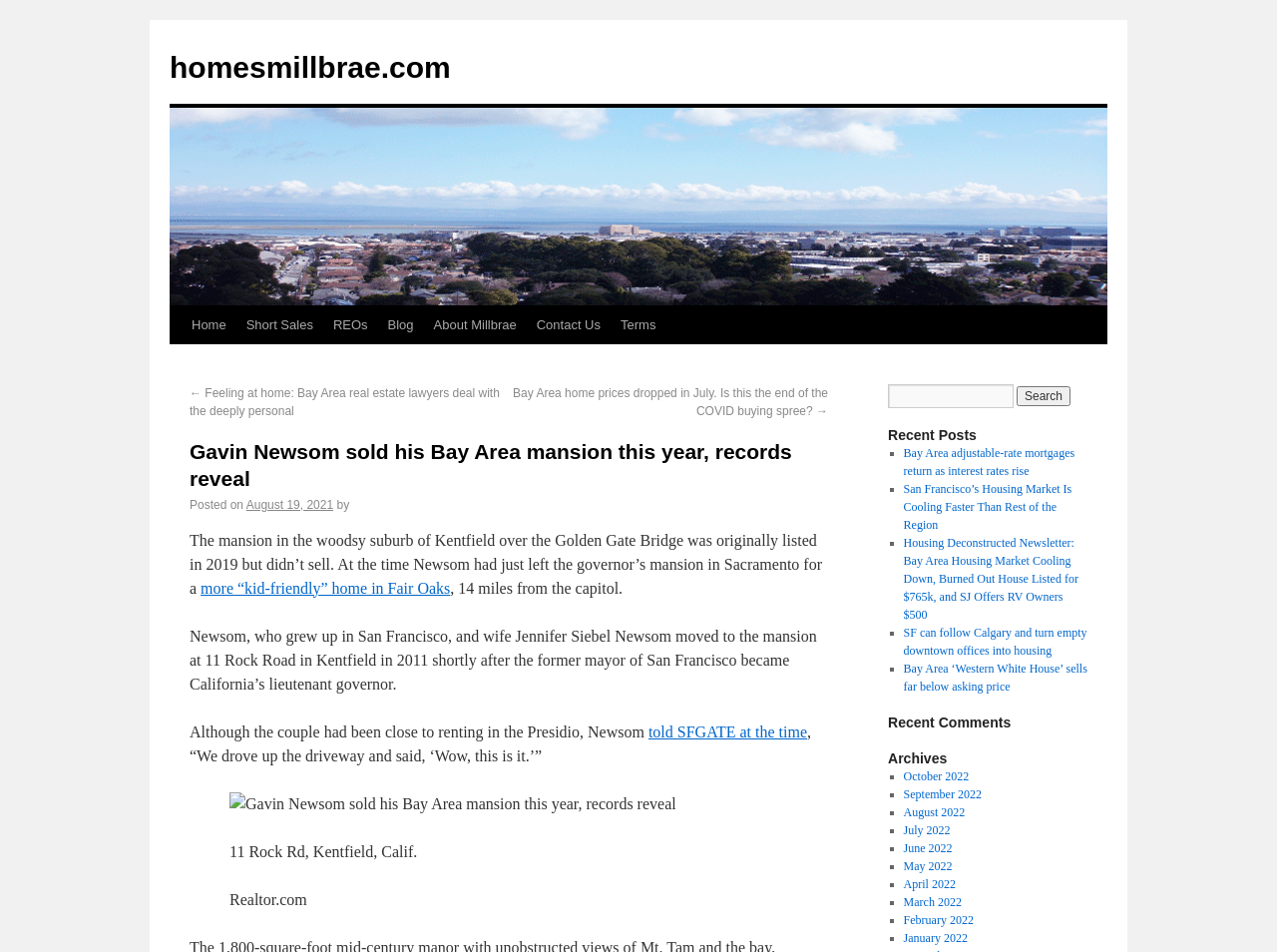What is the name of Gavin Newsom's wife?
Using the image, elaborate on the answer with as much detail as possible.

The article mentions that Gavin Newsom and his wife Jennifer Siebel Newsom moved to the mansion at 11 Rock Road in Kentfield in 2011.